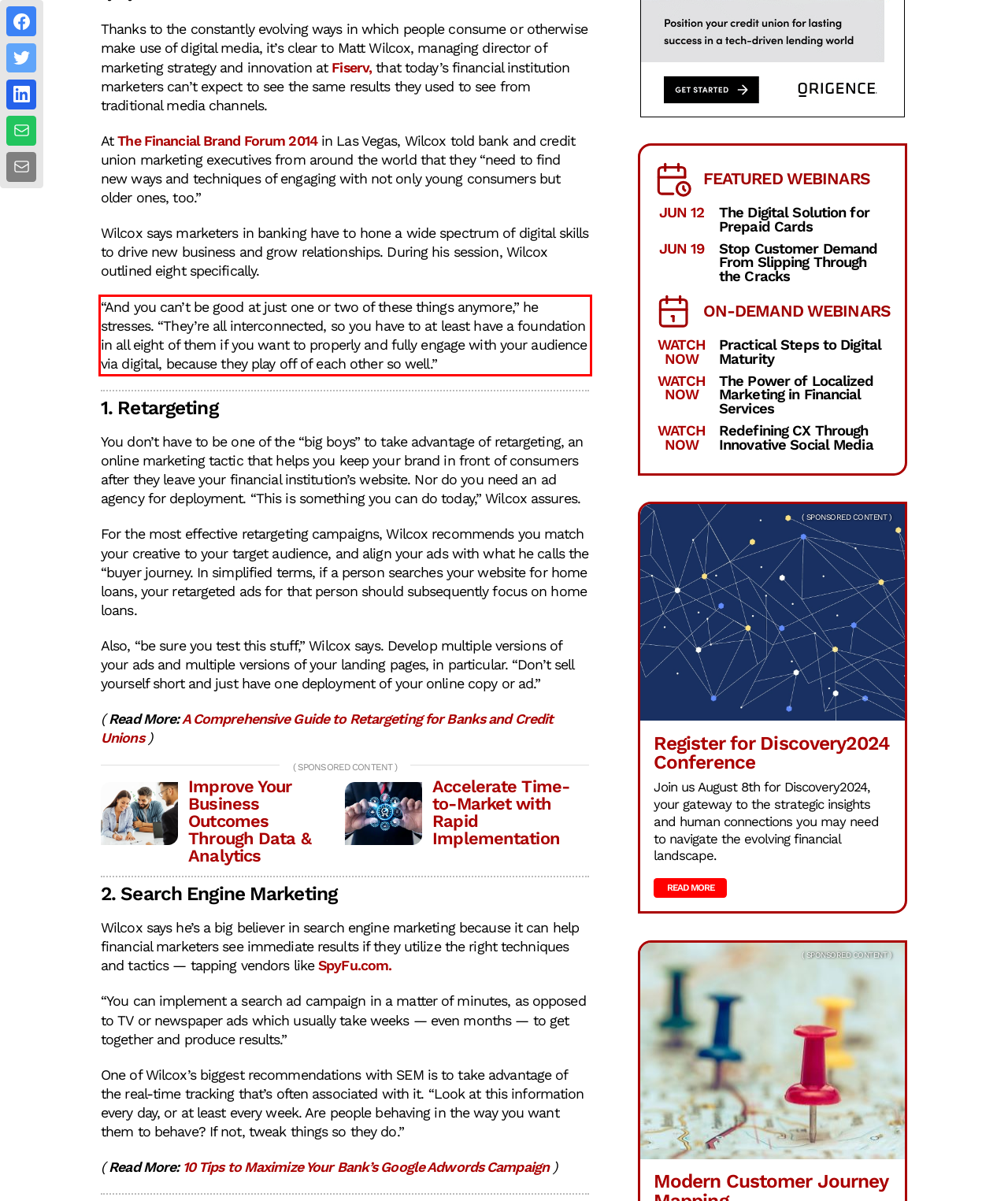You are given a webpage screenshot with a red bounding box around a UI element. Extract and generate the text inside this red bounding box.

“And you can’t be good at just one or two of these things anymore,” he stresses. “They’re all interconnected, so you have to at least have a foundation in all eight of them if you want to properly and fully engage with your audience via digital, because they play off of each other so well.”